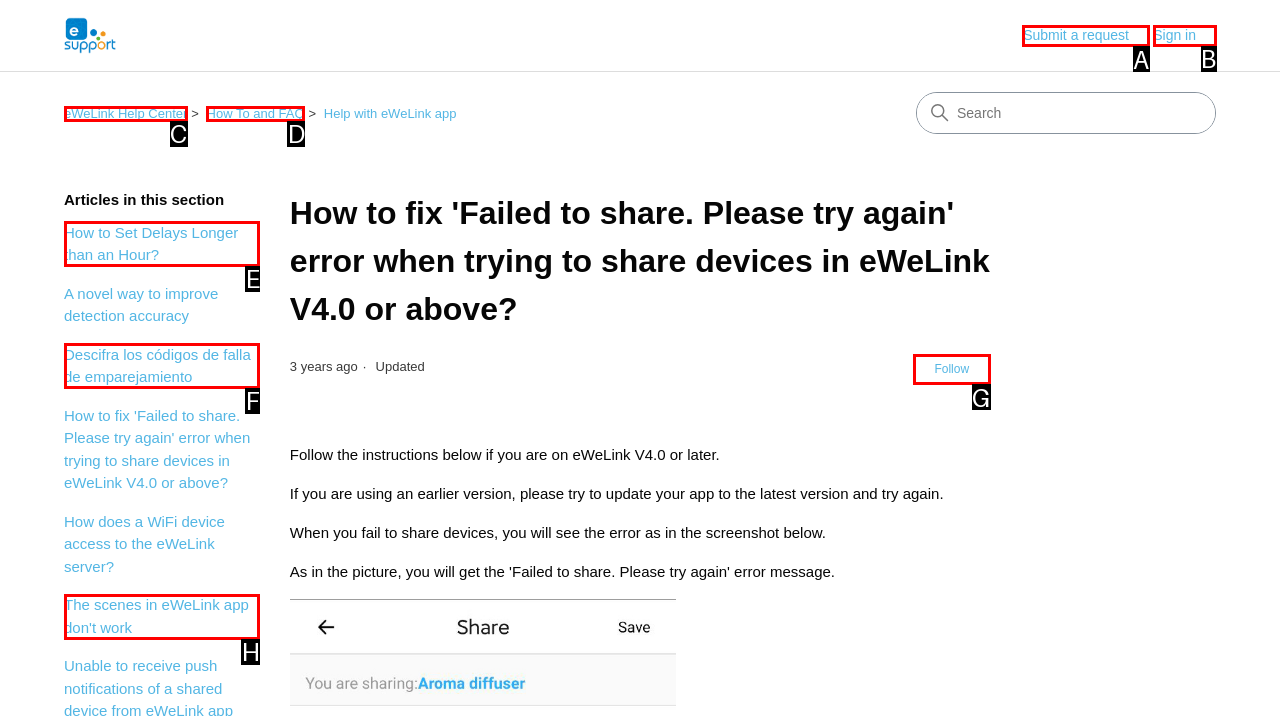What option should I click on to execute the task: Click the 'Submit a request' link? Give the letter from the available choices.

A